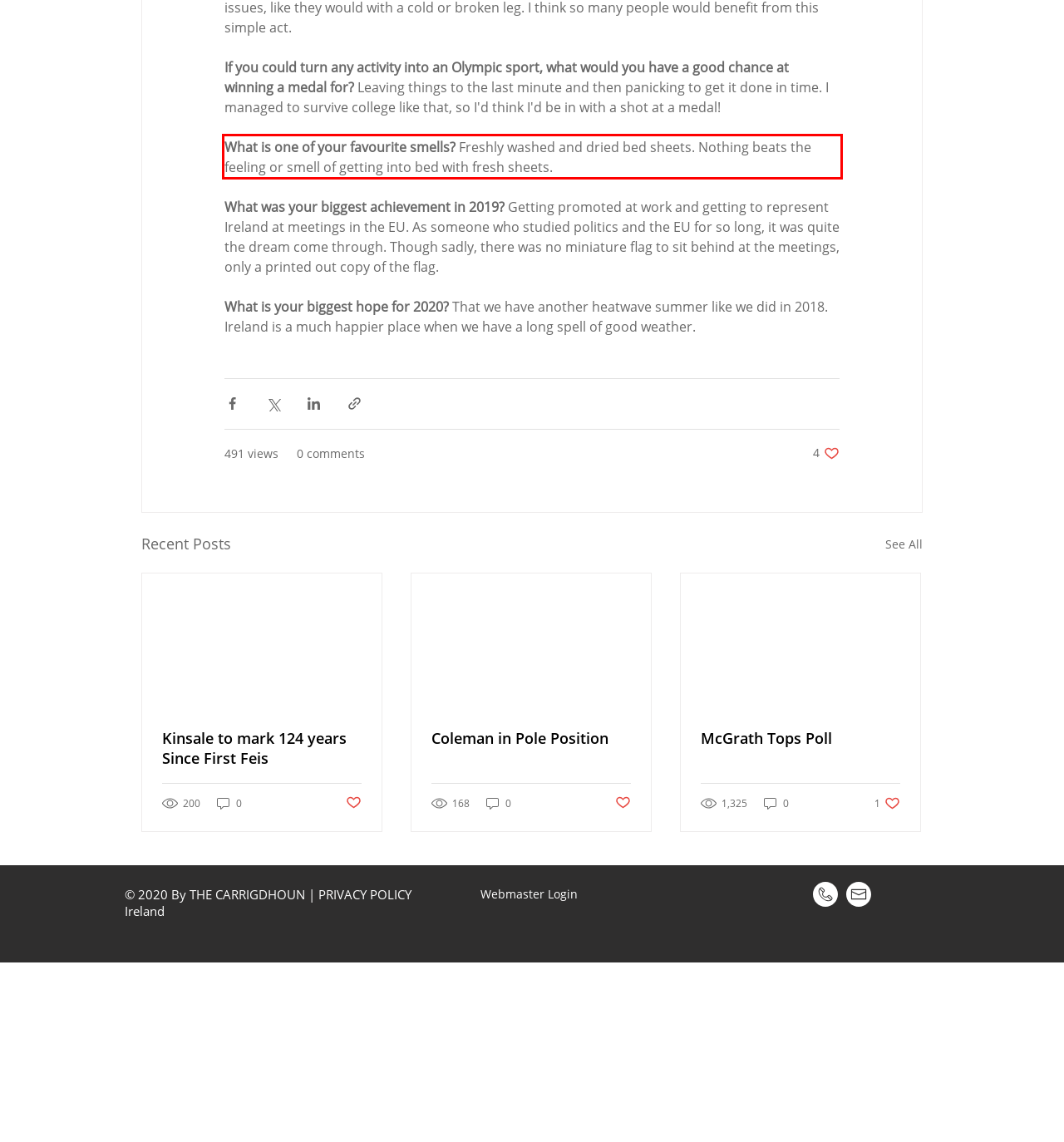Given a webpage screenshot, locate the red bounding box and extract the text content found inside it.

What is one of your favourite smells? Freshly washed and dried bed sheets. Nothing beats the feeling or smell of getting into bed with fresh sheets.